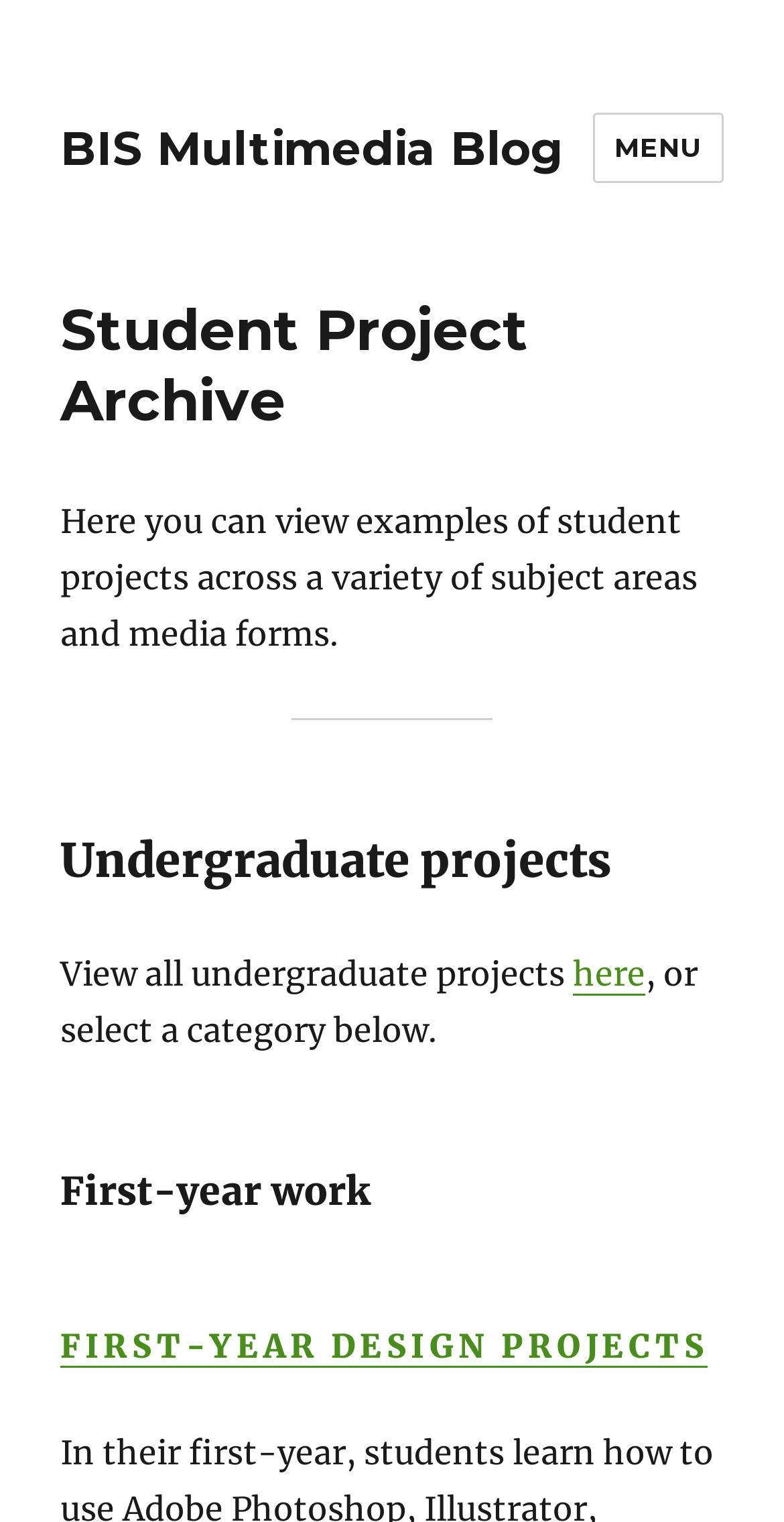Given the element description "parent_node: Yes name="fields[Remote][]" value="Yes"" in the screenshot, predict the bounding box coordinates of that UI element.

None